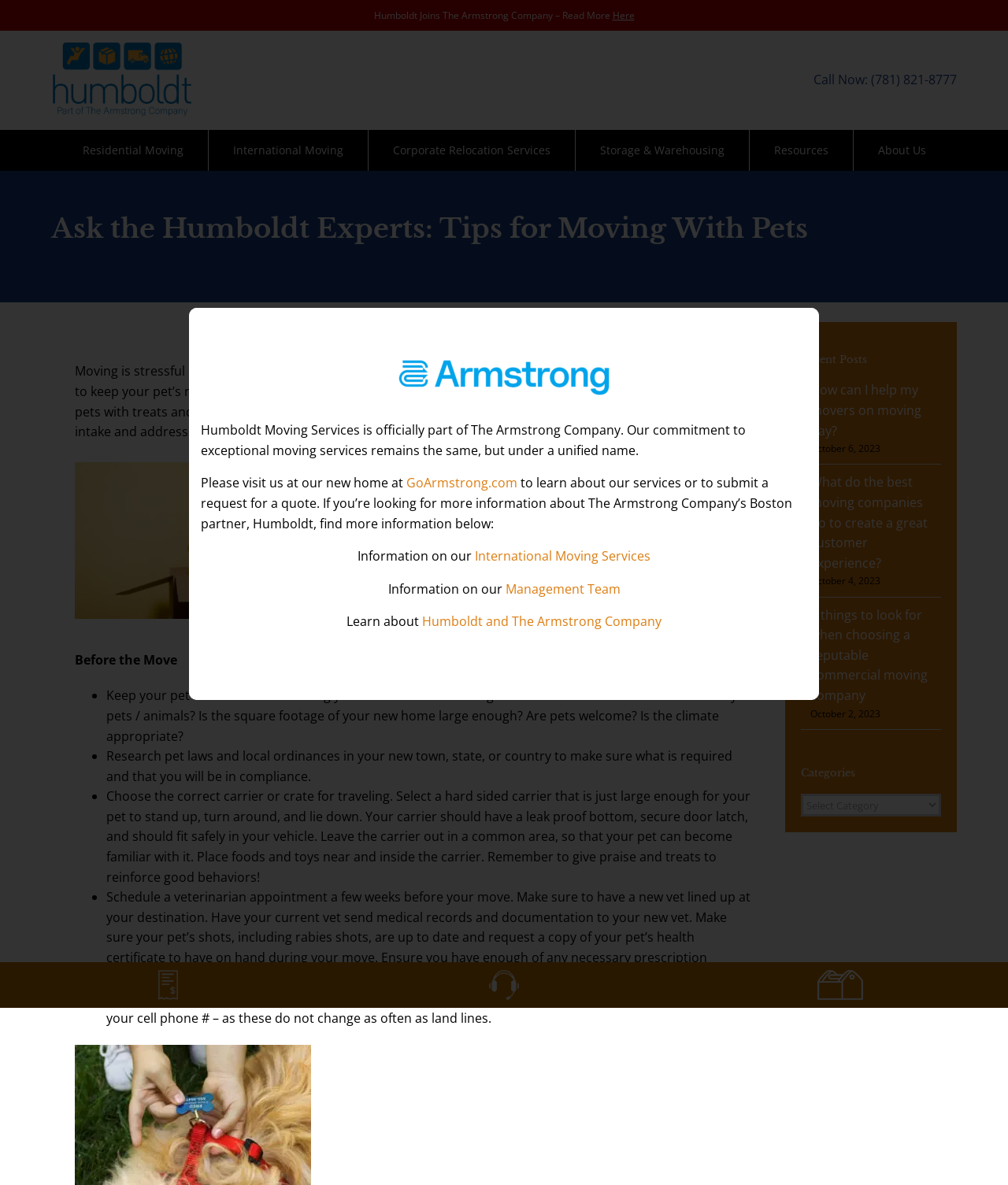Extract the bounding box of the UI element described as: "+971 50 838 4643".

None